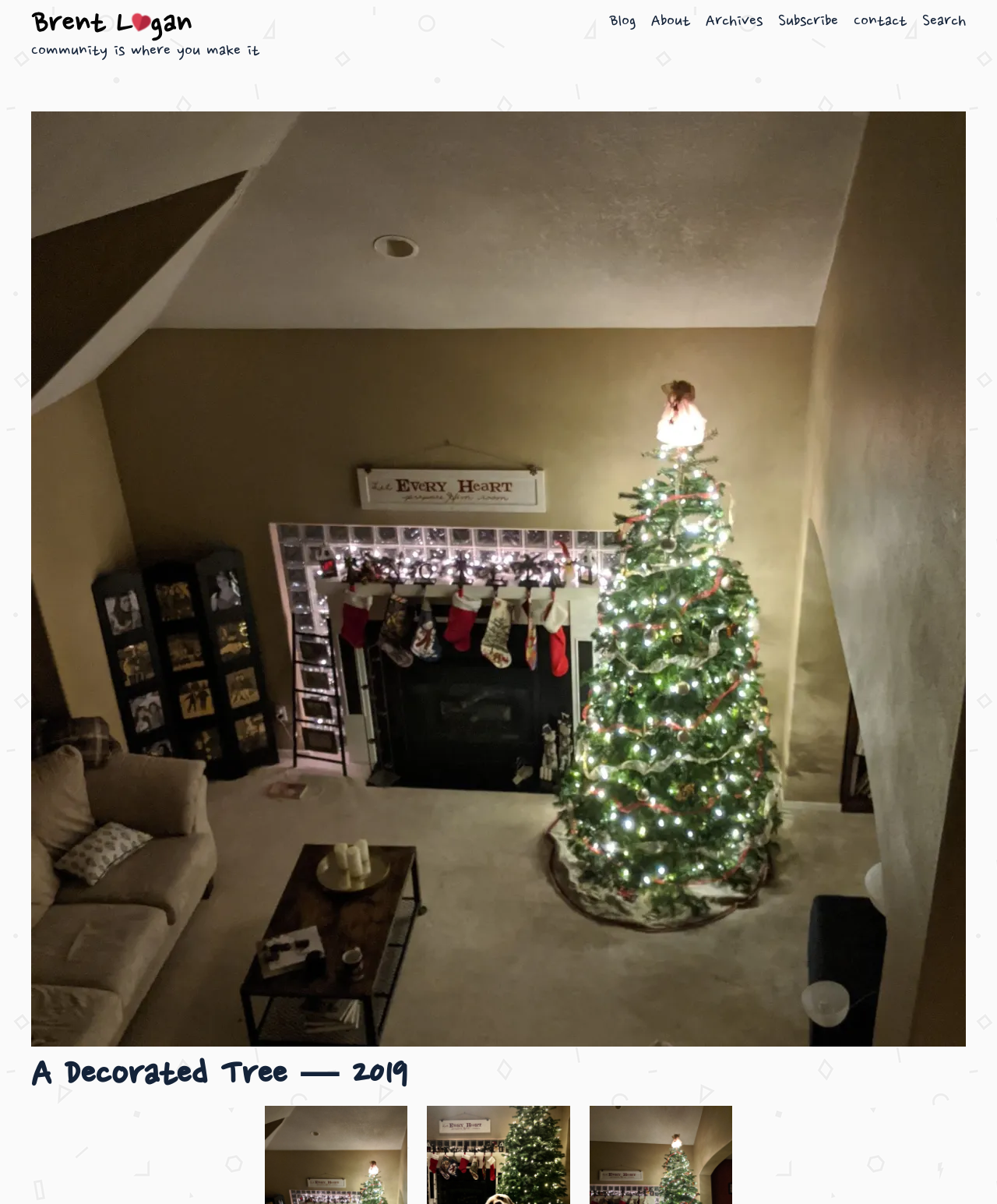Determine the bounding box coordinates for the UI element described. Format the coordinates as (top-left x, top-left y, bottom-right x, bottom-right y) and ensure all values are between 0 and 1. Element description: Surprise Me!

None